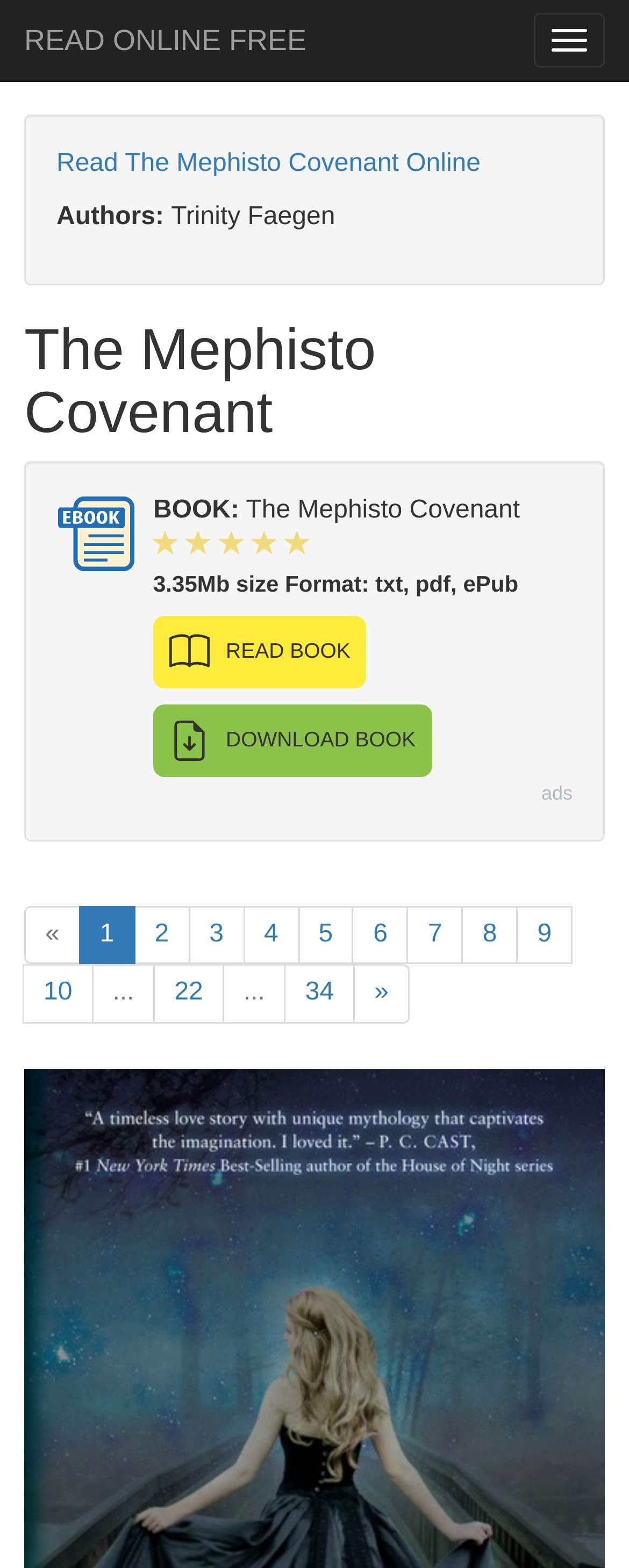Determine the bounding box coordinates of the element that should be clicked to execute the following command: "Go to page 1".

[0.125, 0.577, 0.215, 0.615]